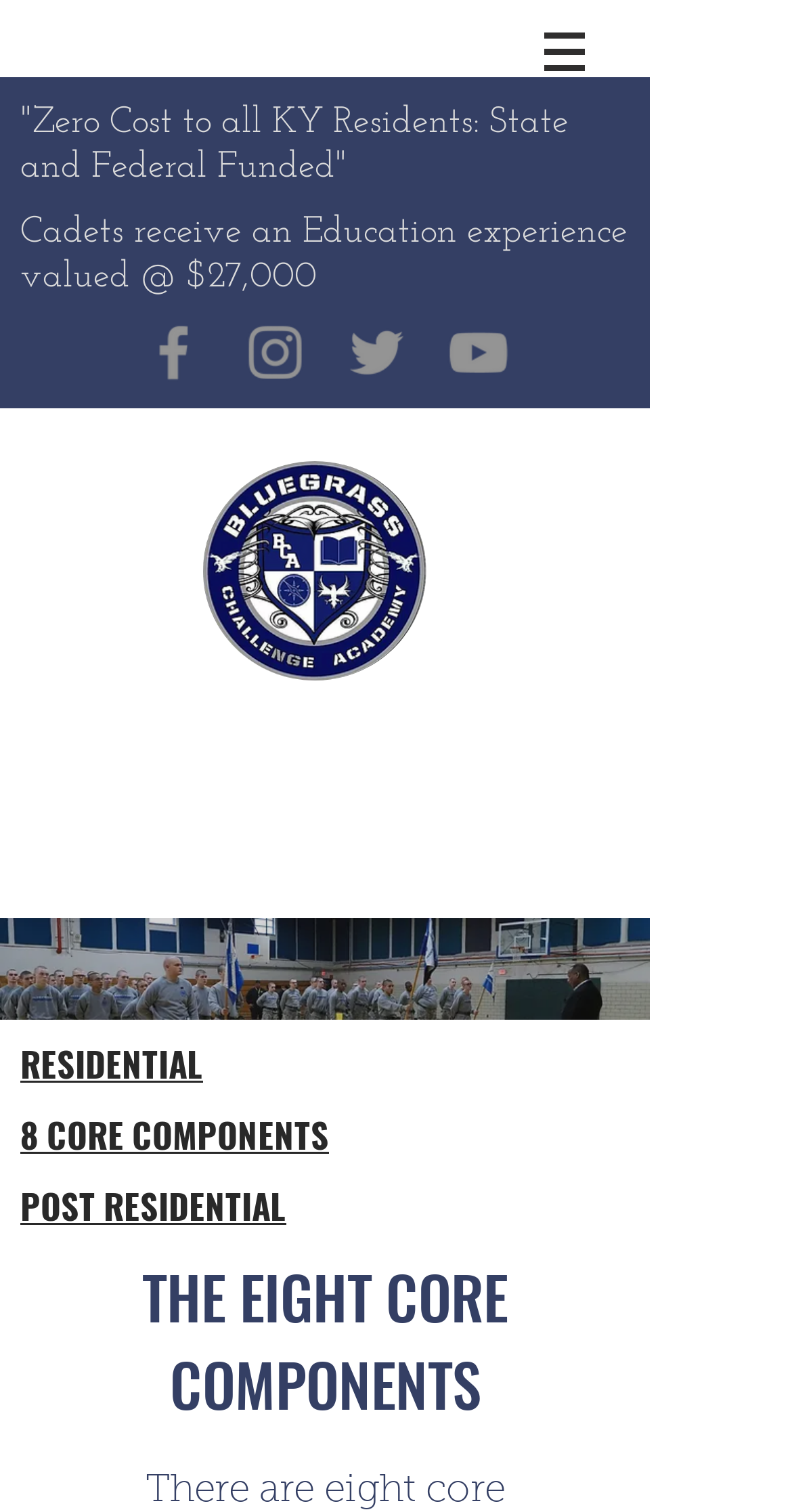Locate the bounding box coordinates for the element described below: "POST RESIDENTIAL". The coordinates must be four float values between 0 and 1, formatted as [left, top, right, bottom].

[0.026, 0.786, 0.362, 0.813]